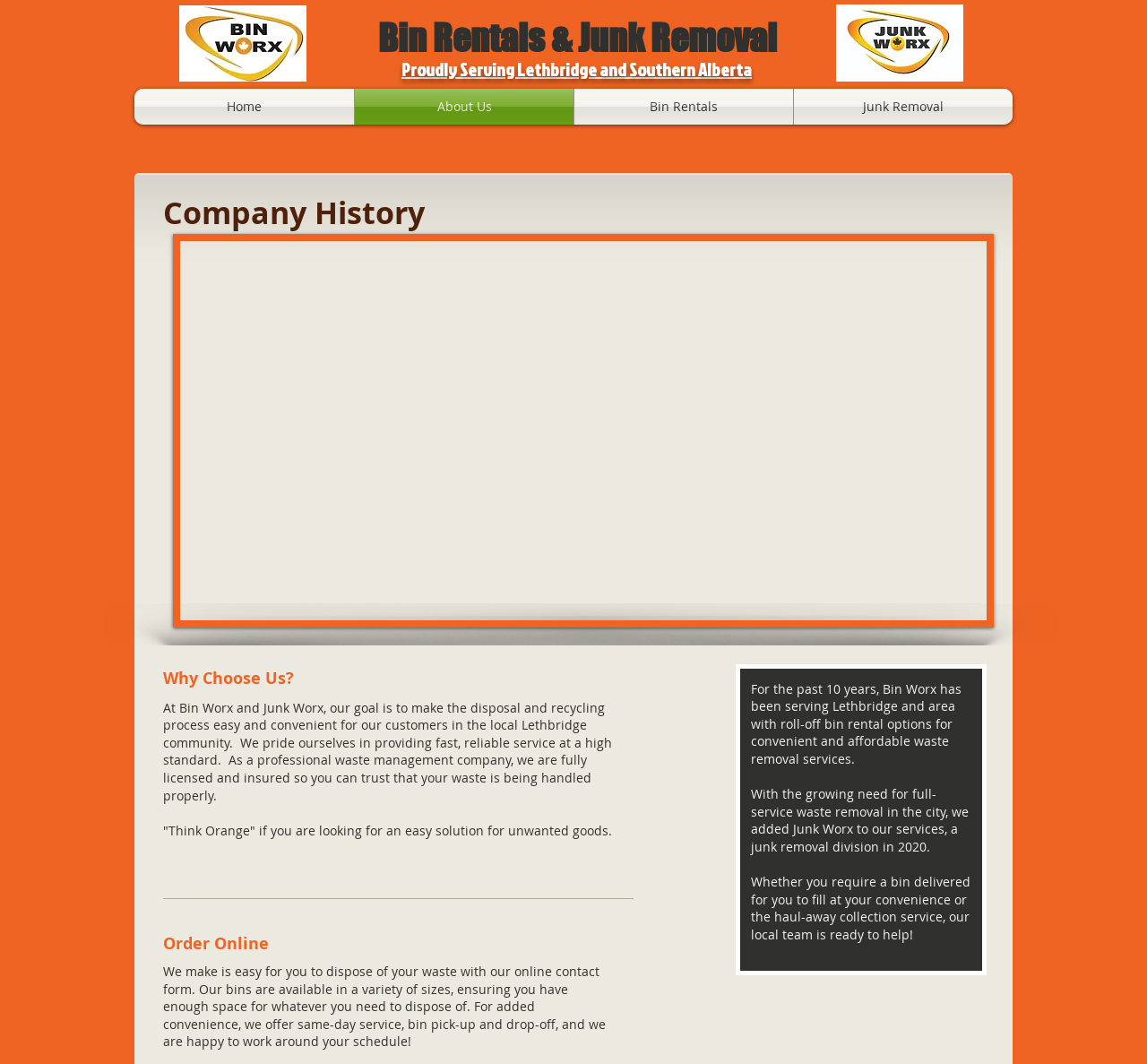What is the name of the junk removal division?
Answer the question with a single word or phrase, referring to the image.

Junk Worx